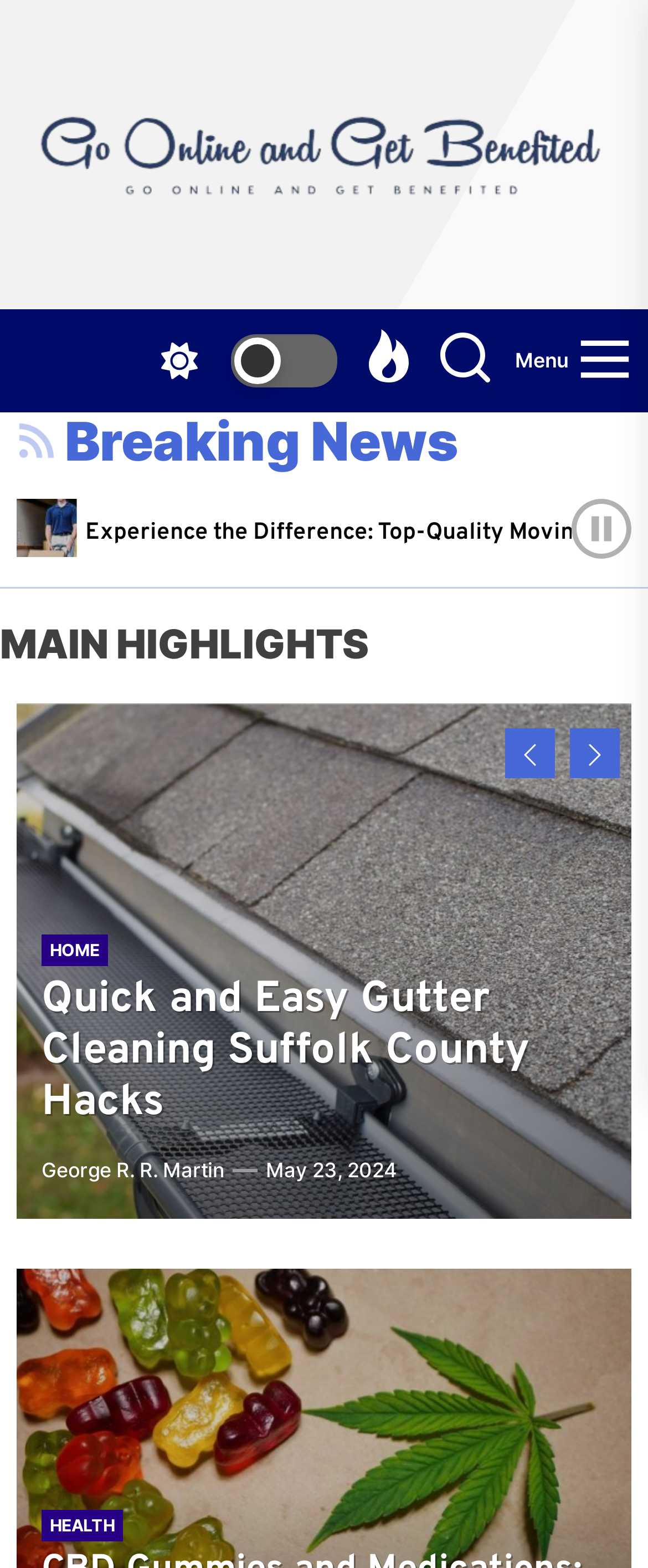Based on the visual content of the image, answer the question thoroughly: What type of content is present in the section 'MAIN HIGHLIGHTS'?

The section 'MAIN HIGHLIGHTS' contains various links and articles, suggesting that it is a section for highlighting important or featured content.